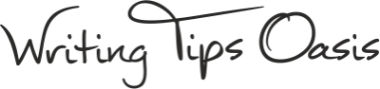What type of aesthetic is used in the logo design?
Answer with a single word or short phrase according to what you see in the image.

Modern